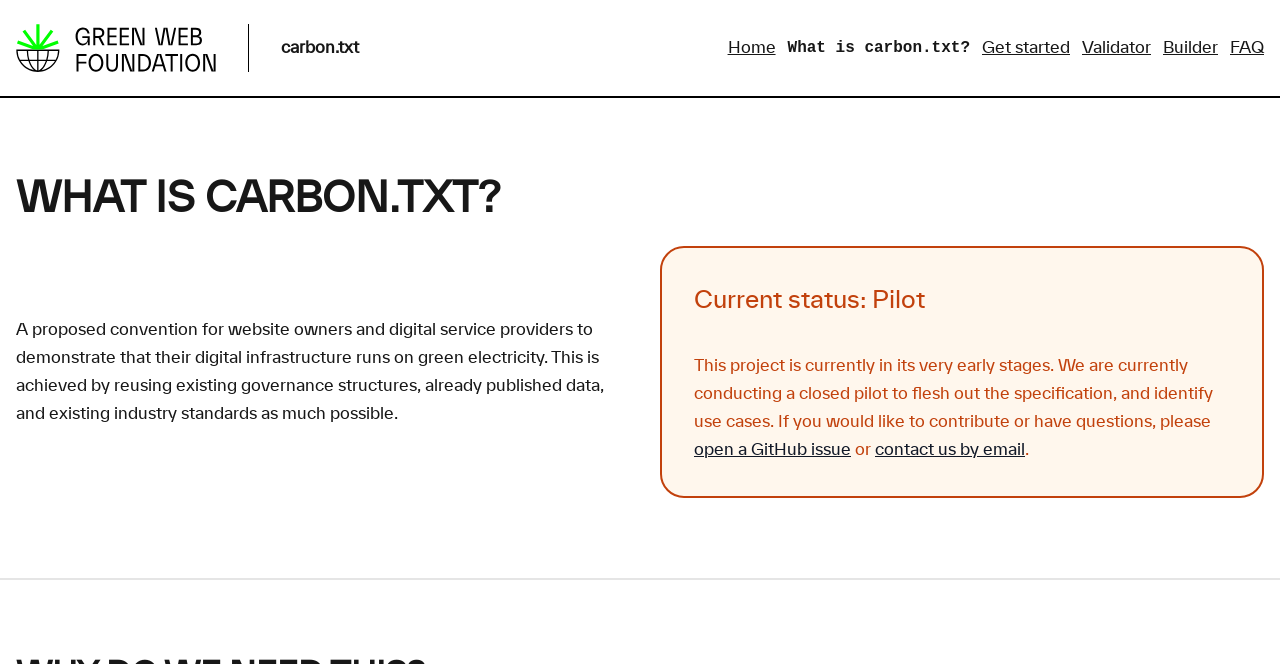What is the name of the foundation?
Examine the image and give a concise answer in one word or a short phrase.

The Green Web Foundation